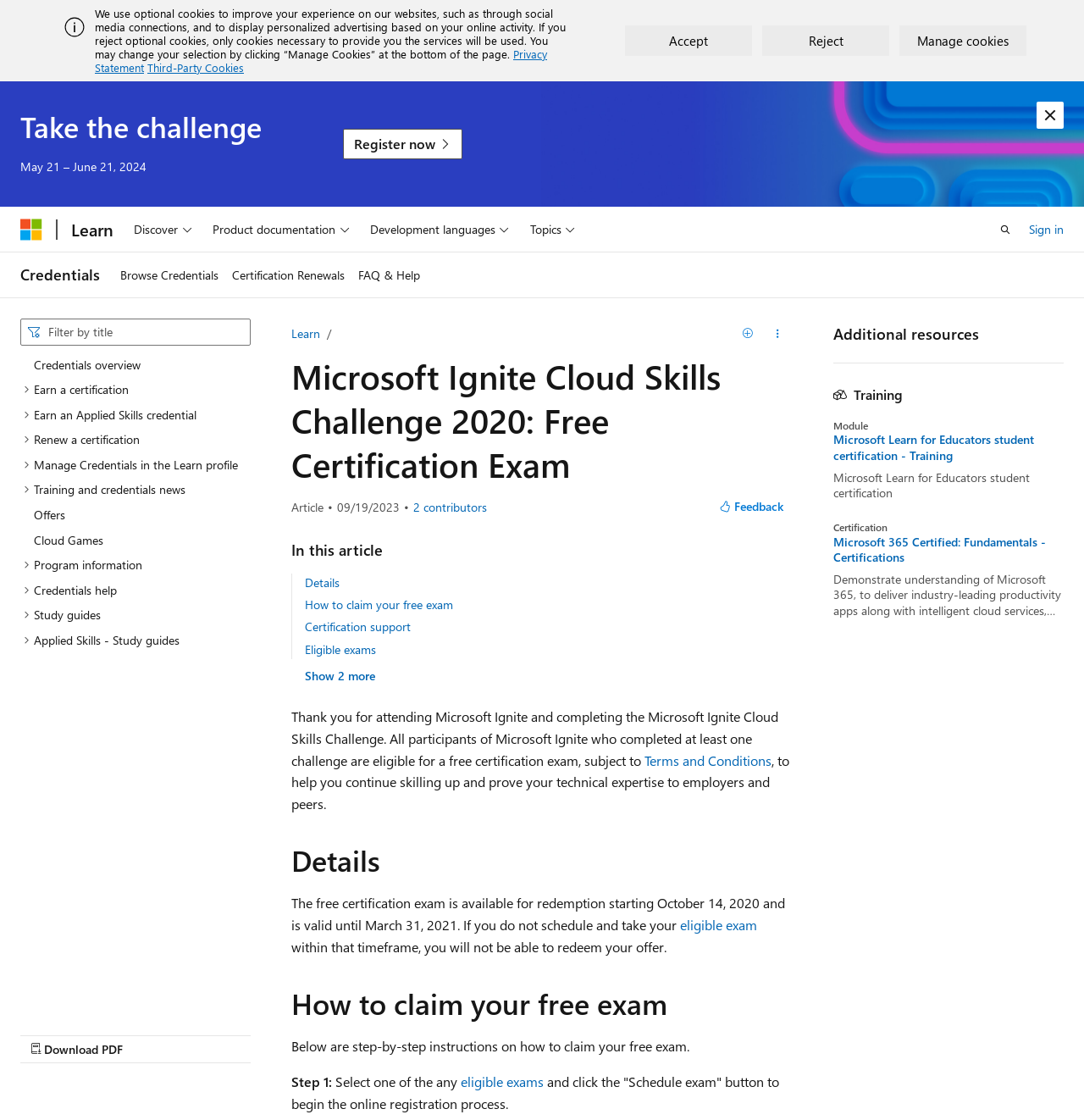What is the date range for redeeming the free certification exam?
Please give a detailed answer to the question using the information shown in the image.

I found the date range by looking at the StaticText element with the content 'May 21 – June 21, 2024' which is located at the top of the webpage, indicating the timeframe for redeeming the free certification exam.